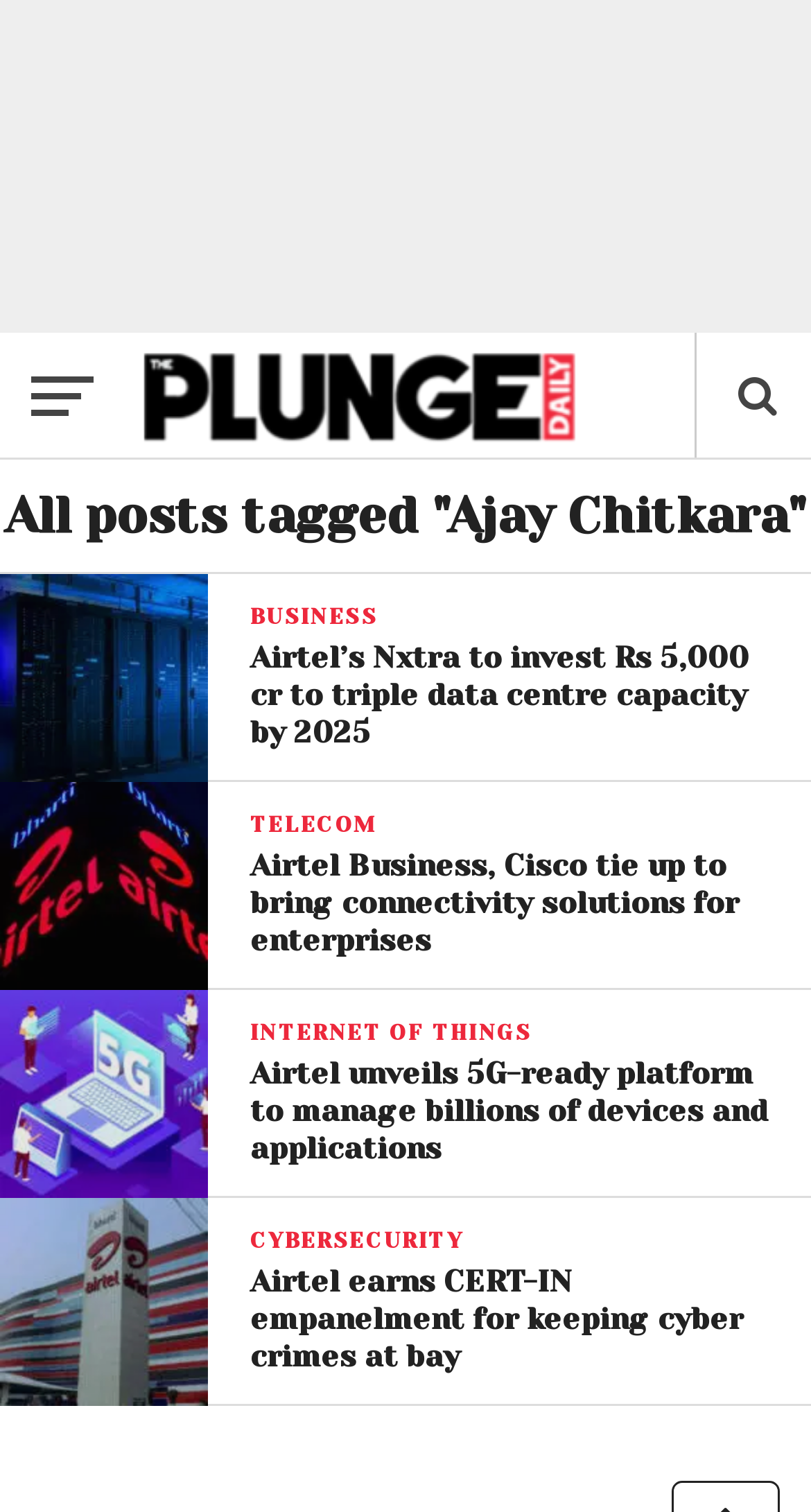Find and extract the text of the primary heading on the webpage.

All posts tagged "Ajay Chitkara"